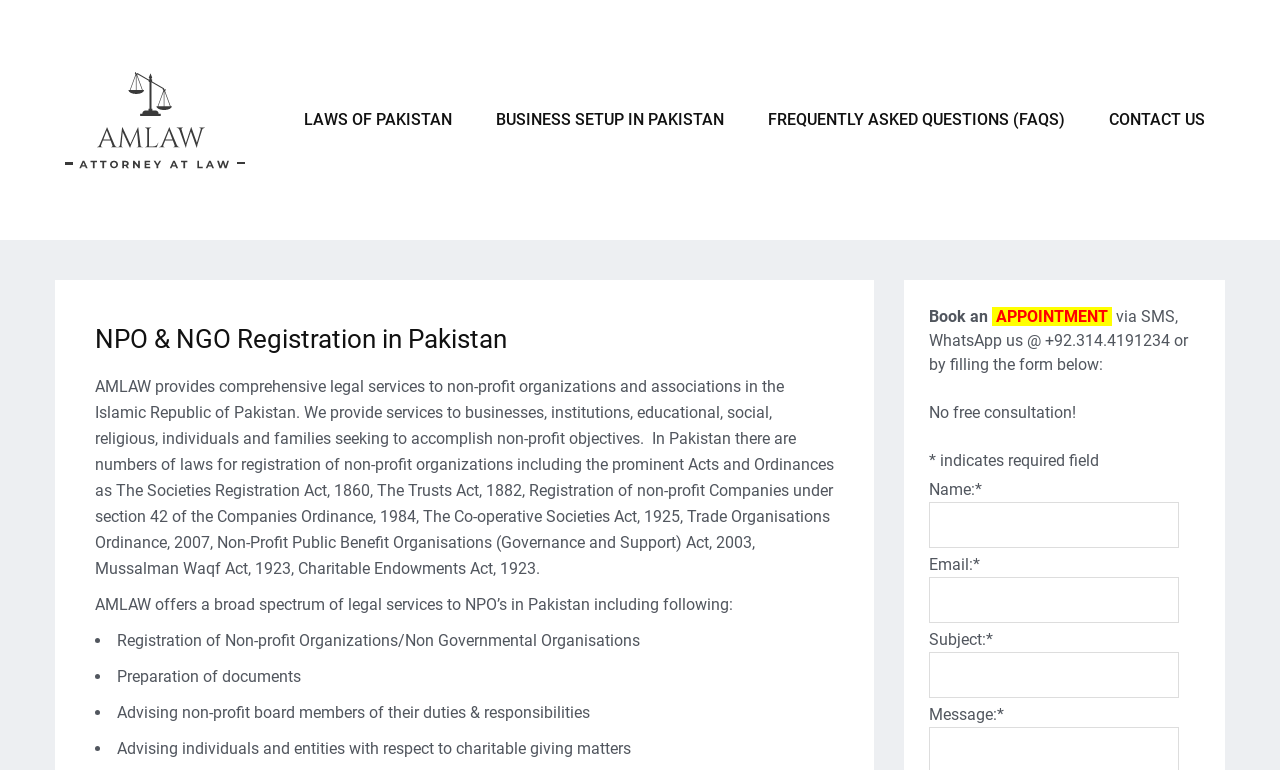Please determine the bounding box coordinates for the UI element described as: "Hair Shampoo and Conditioner".

None